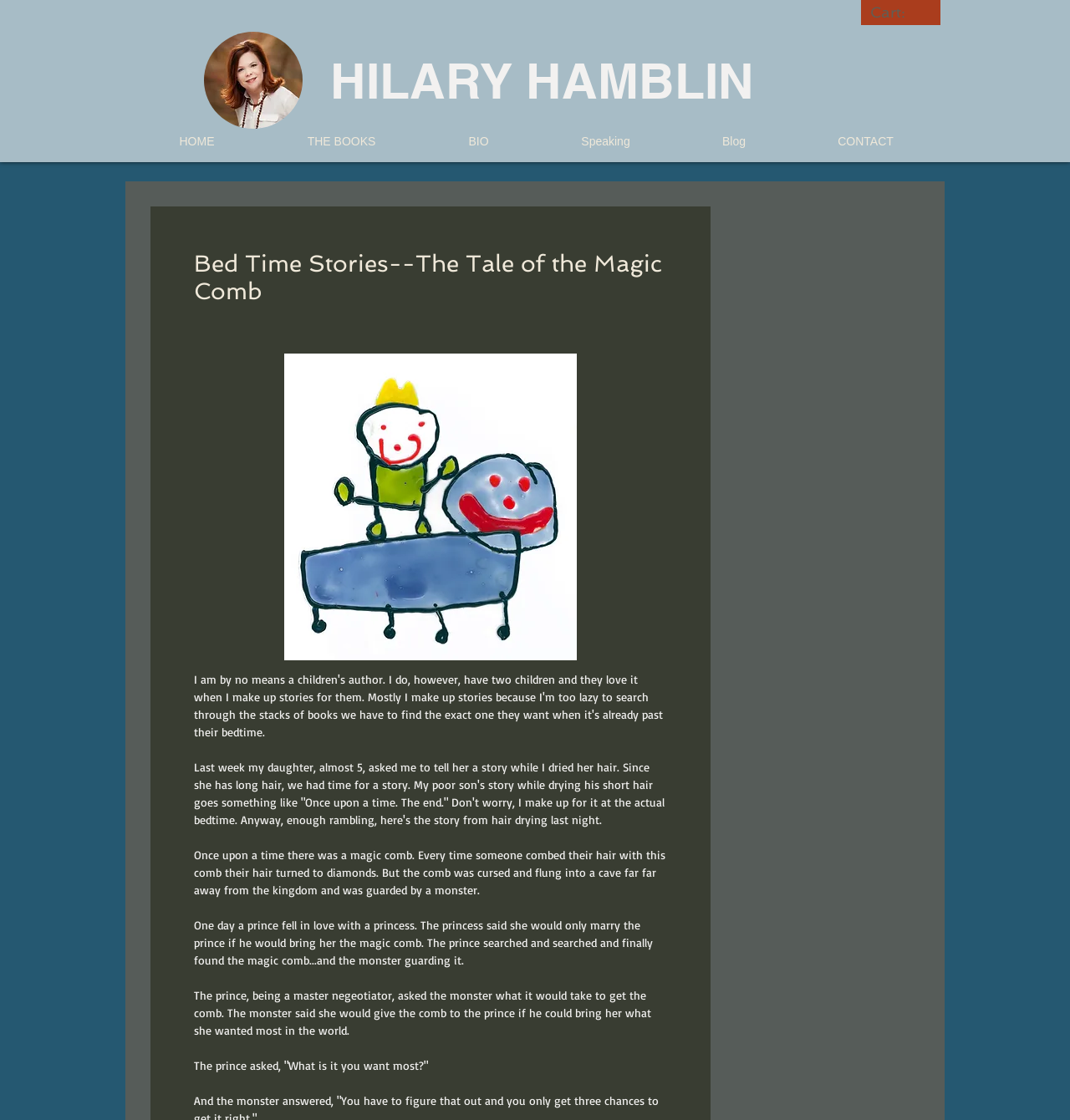Determine the bounding box coordinates for the region that must be clicked to execute the following instruction: "Read the story of the magic comb".

[0.181, 0.678, 0.624, 0.738]